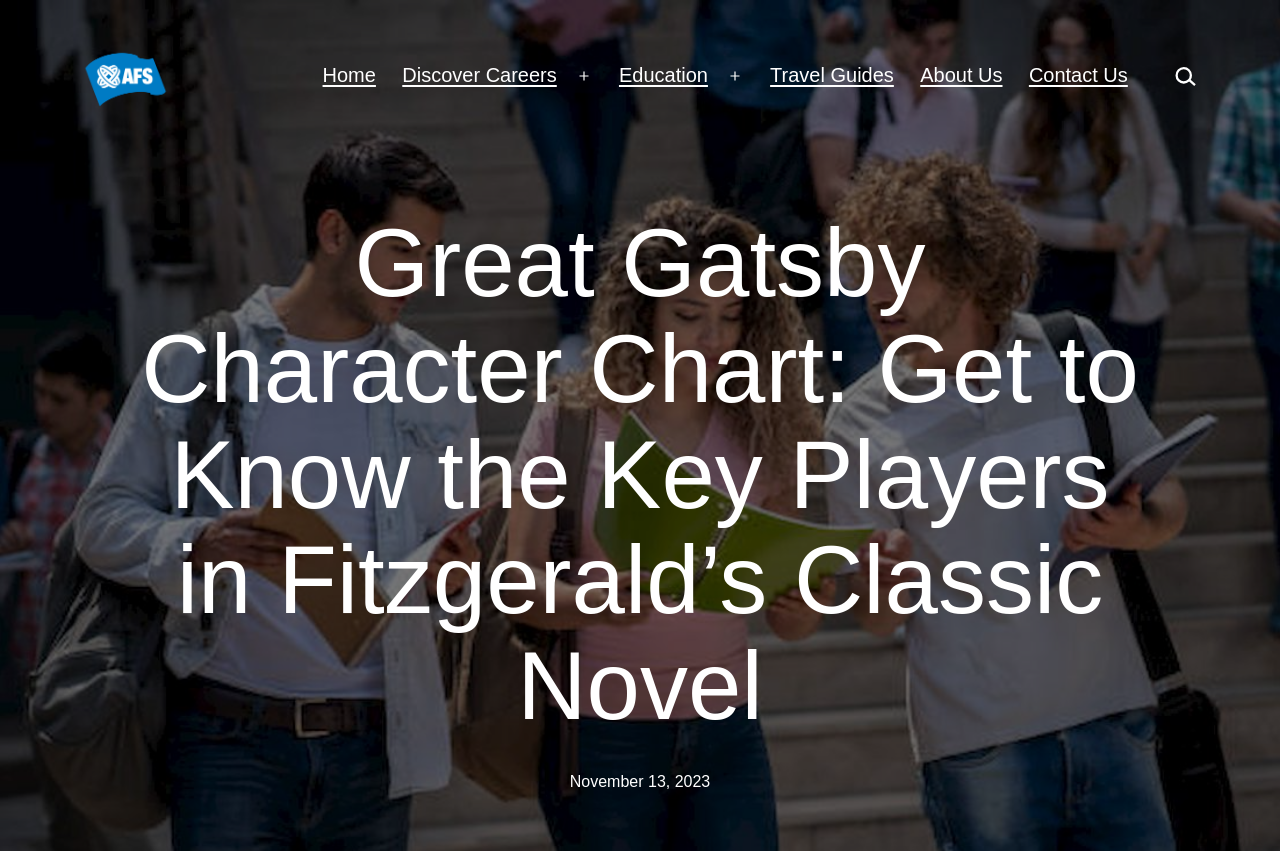What is the name of the novel being discussed?
Utilize the image to construct a detailed and well-explained answer.

The webpage is focused on a character chart for a classic novel, and the title of the webpage mentions 'Fitzgerald's Classic Novel'. Therefore, it can be inferred that the novel being discussed is 'The Great Gatsby'.